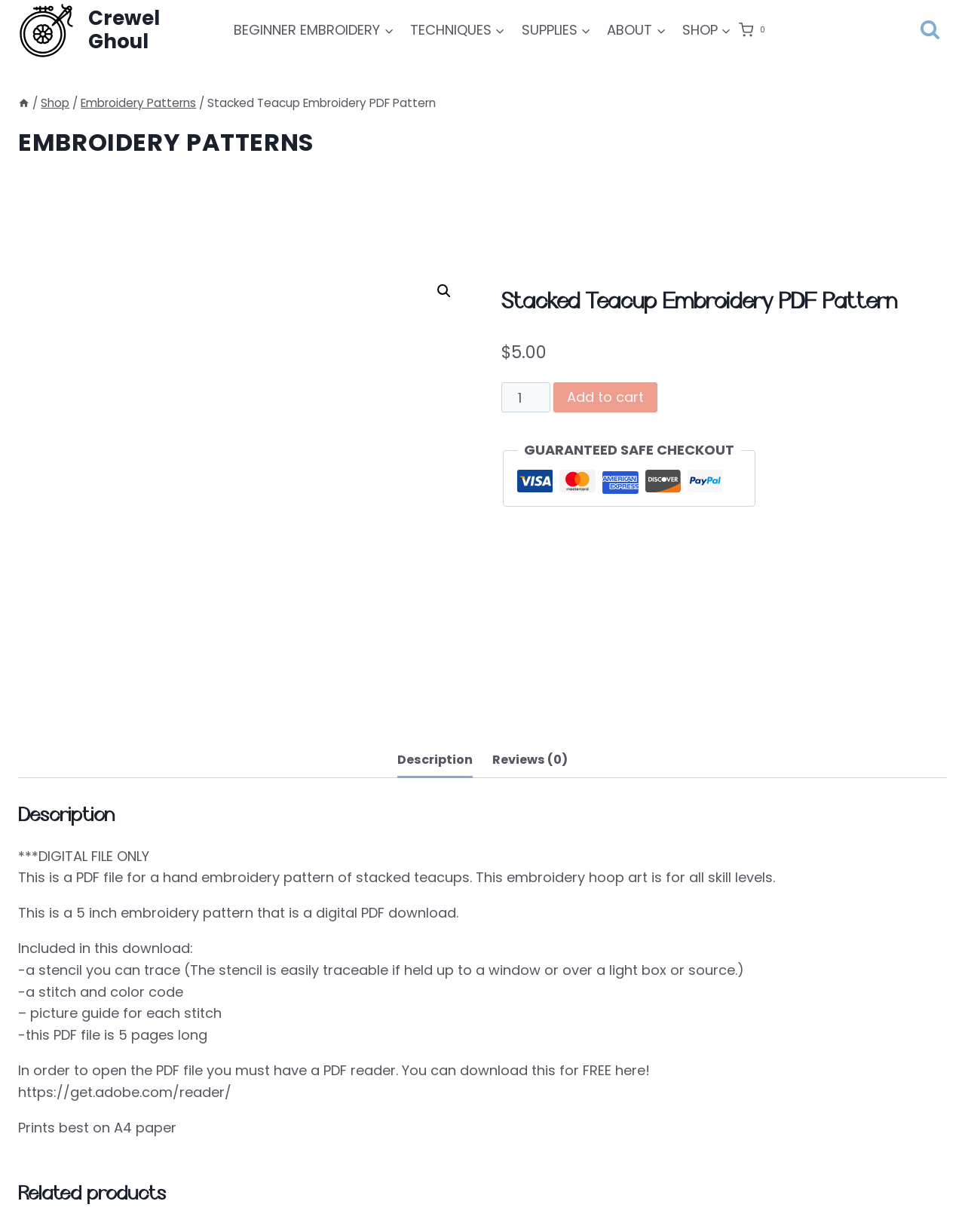Locate the bounding box coordinates of the element that should be clicked to fulfill the instruction: "Click the 'BEGINNER EMBROIDERY' link".

[0.234, 0.009, 0.416, 0.04]